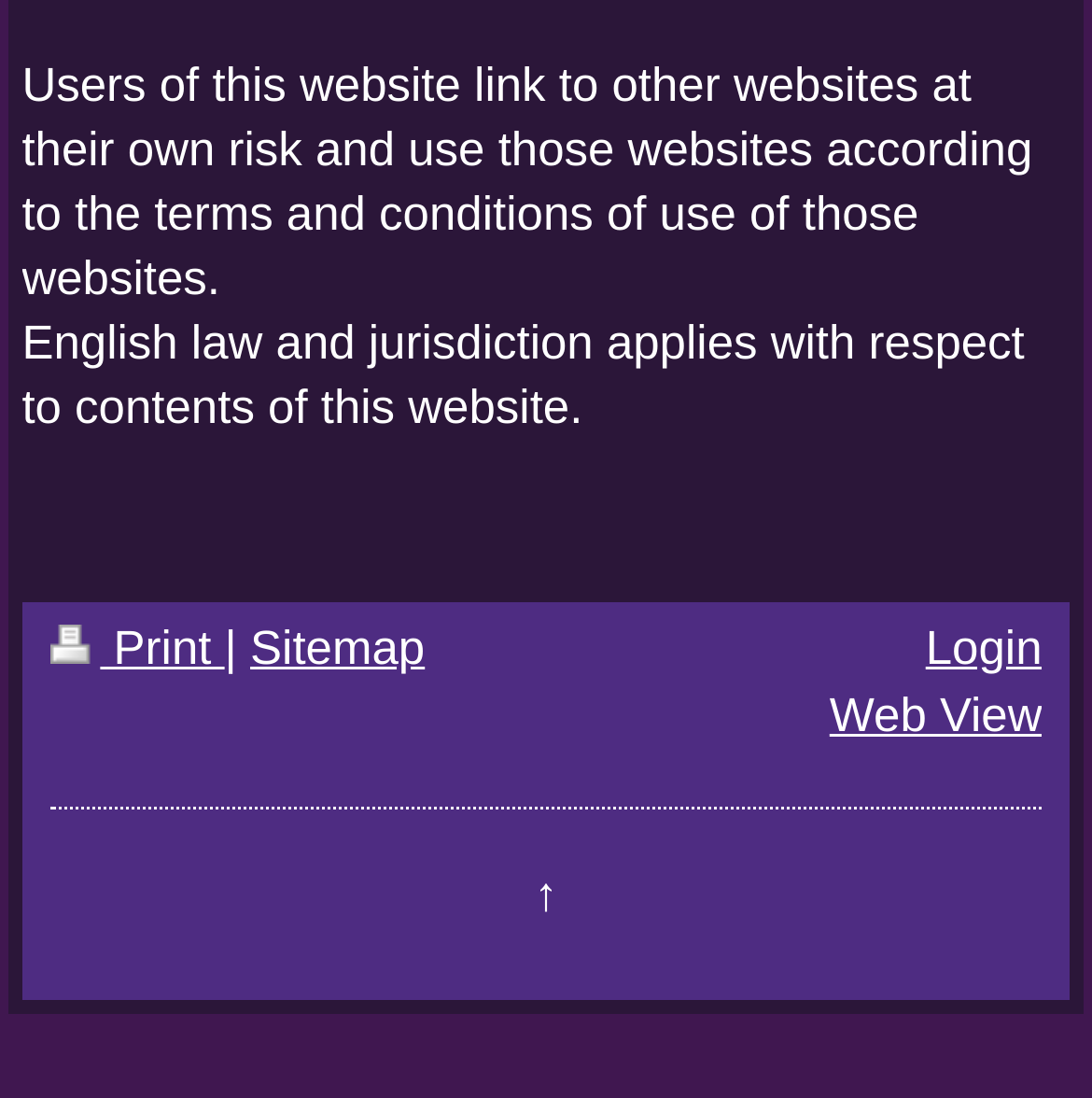How many links are present in the footer?
Using the image provided, answer with just one word or phrase.

5